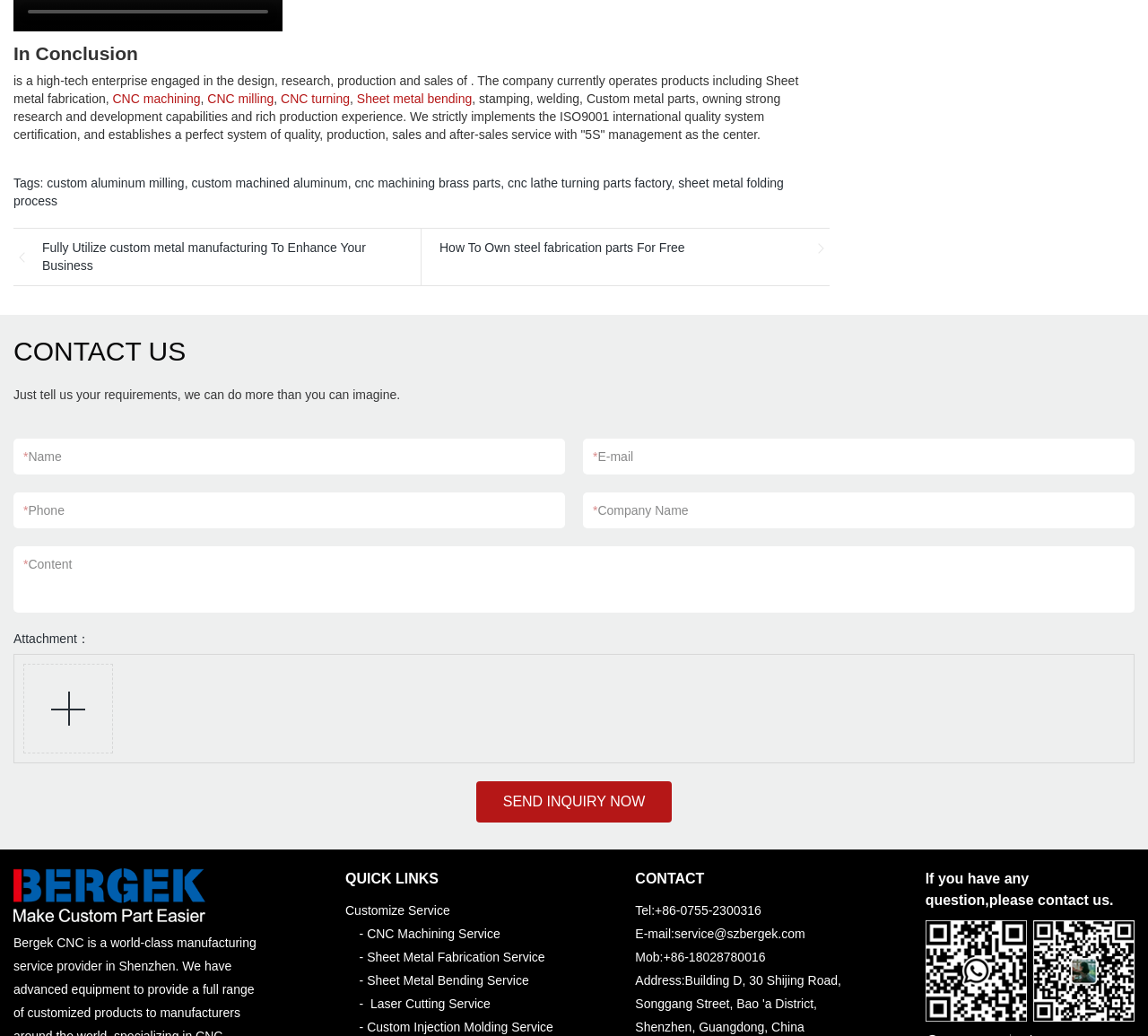Answer the question with a single word or phrase: 
What is the company's main business?

Design, research, production and sales